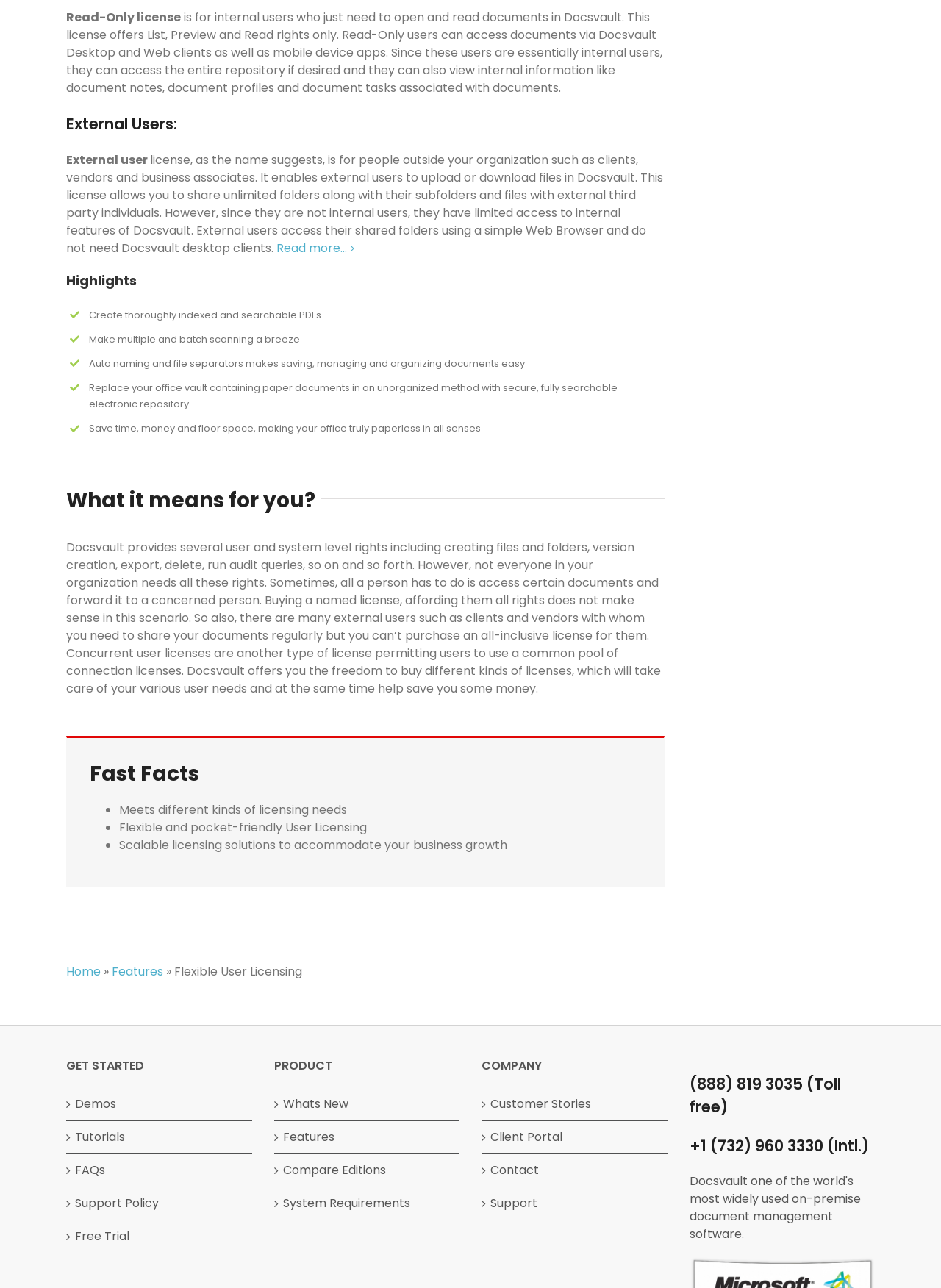Please specify the bounding box coordinates of the region to click in order to perform the following instruction: "View features of Docsvault".

[0.119, 0.747, 0.173, 0.761]